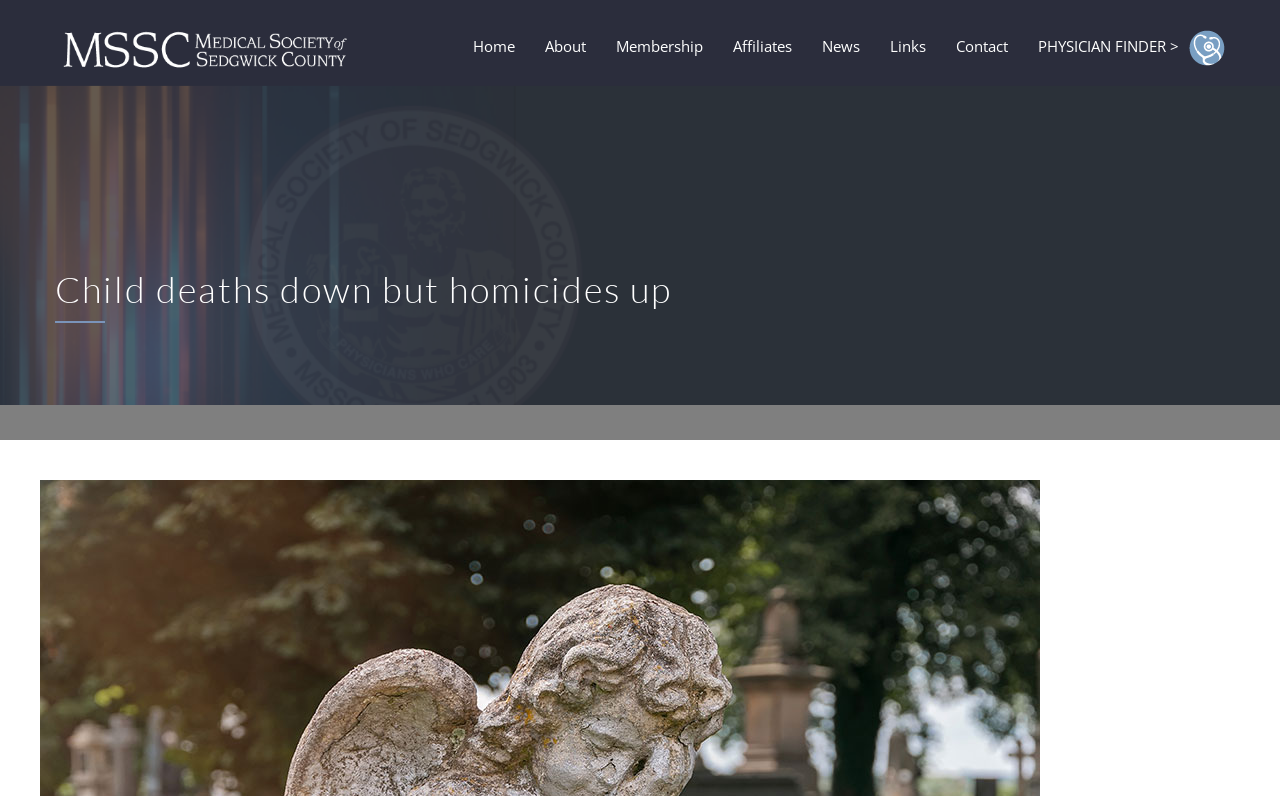Can you show the bounding box coordinates of the region to click on to complete the task described in the instruction: "Learn about the Medical Society"?

[0.426, 0.033, 0.458, 0.083]